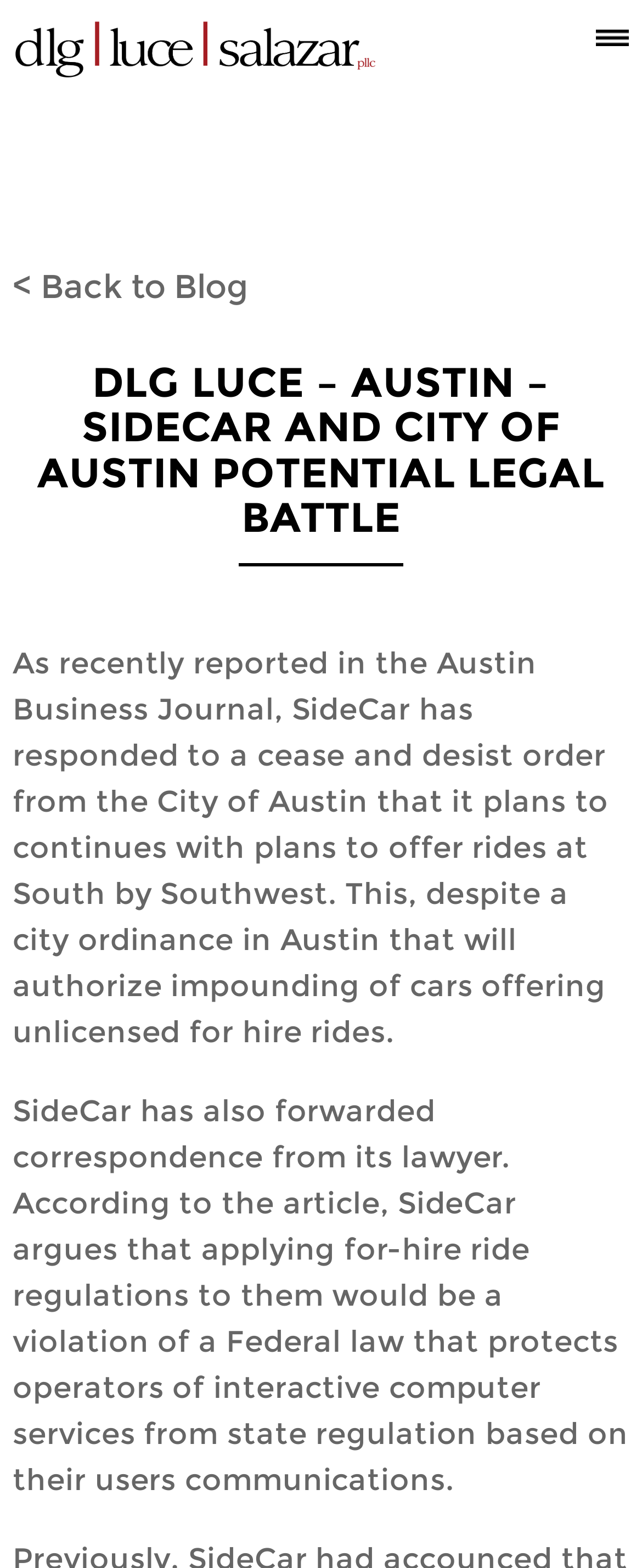Please extract the title of the webpage.

DLG LUCE – AUSTIN – SIDECAR AND CITY OF AUSTIN POTENTIAL LEGAL BATTLE